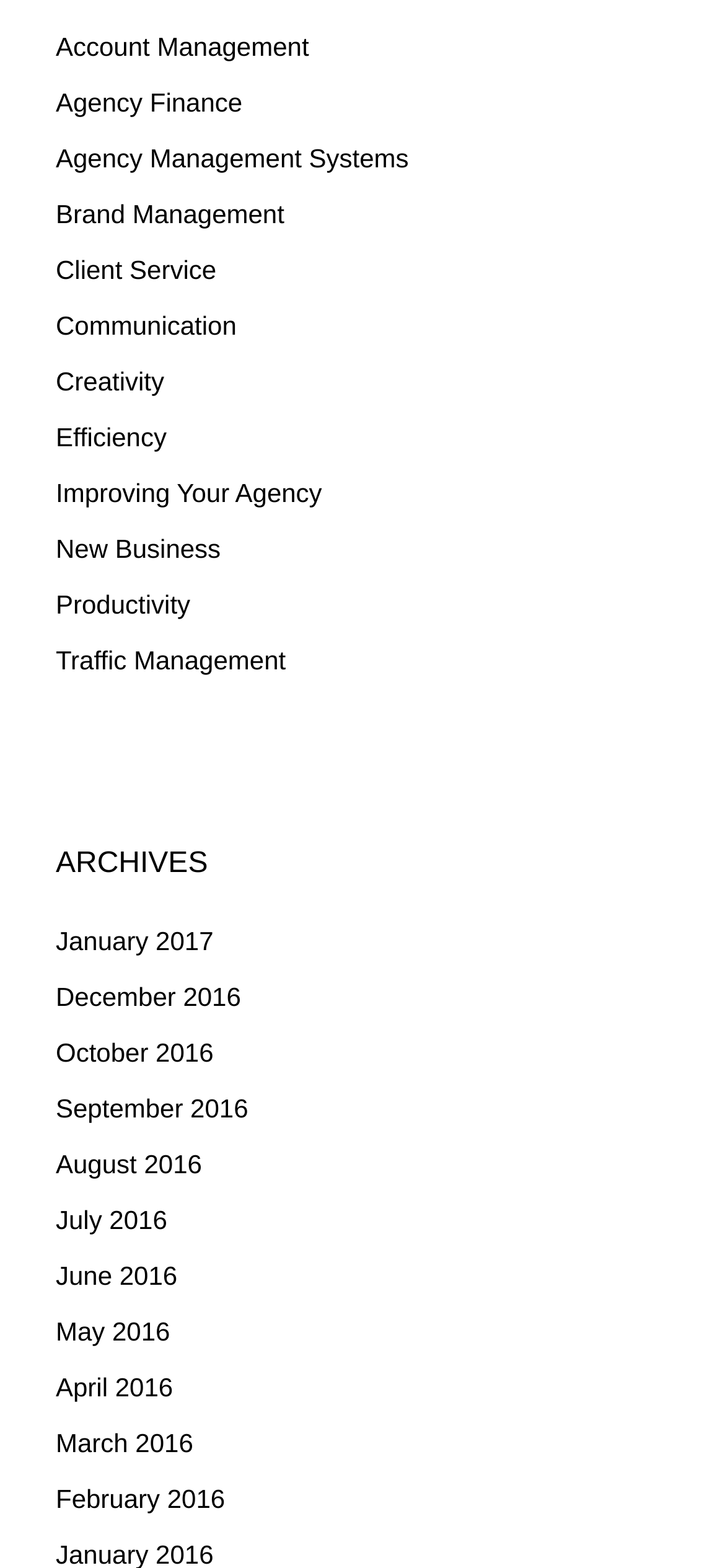Find the bounding box coordinates of the area to click in order to follow the instruction: "Access Agency Finance".

[0.077, 0.055, 0.334, 0.074]